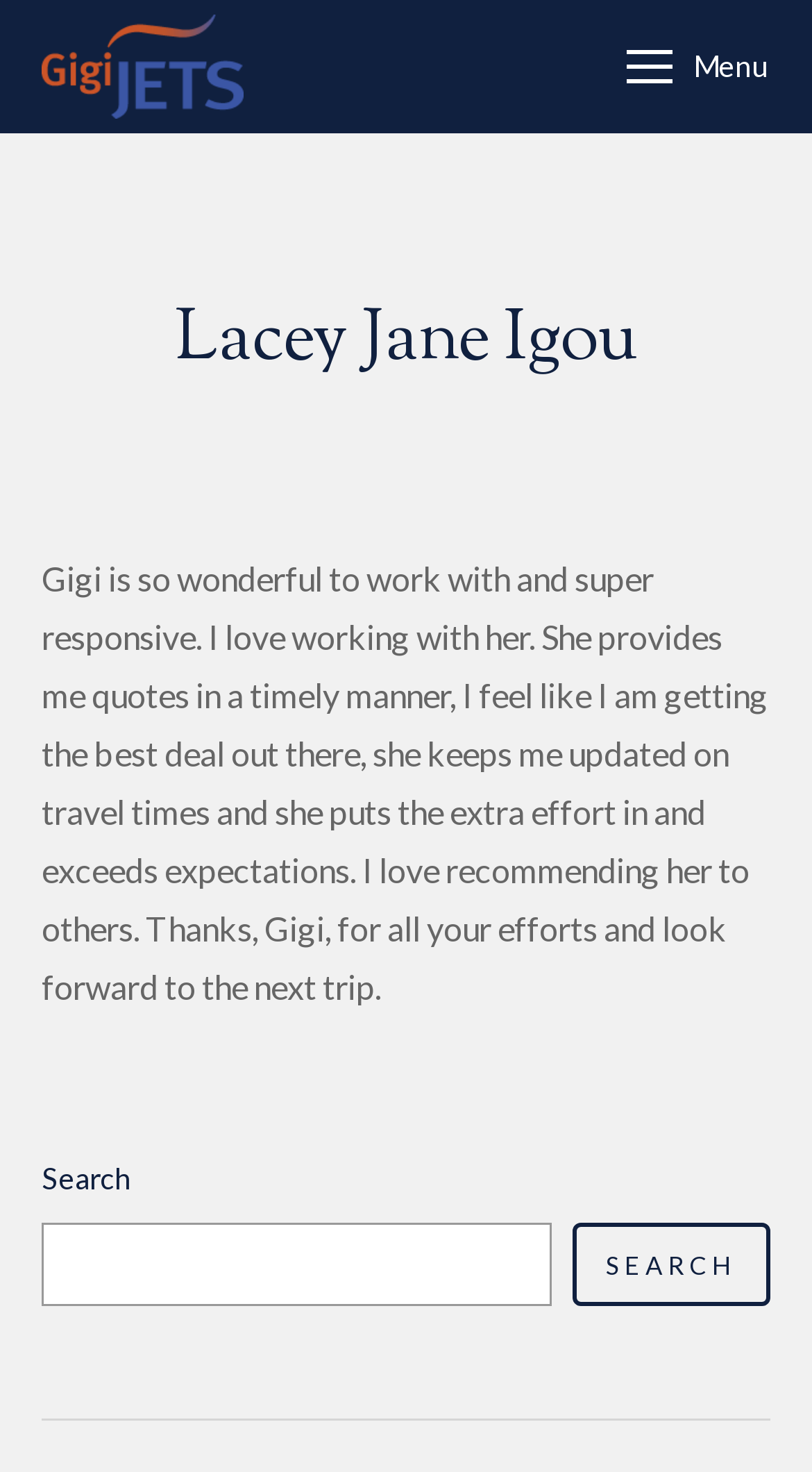Please answer the following question using a single word or phrase: 
What is the content of the testimonial?

A positive review of Gigi